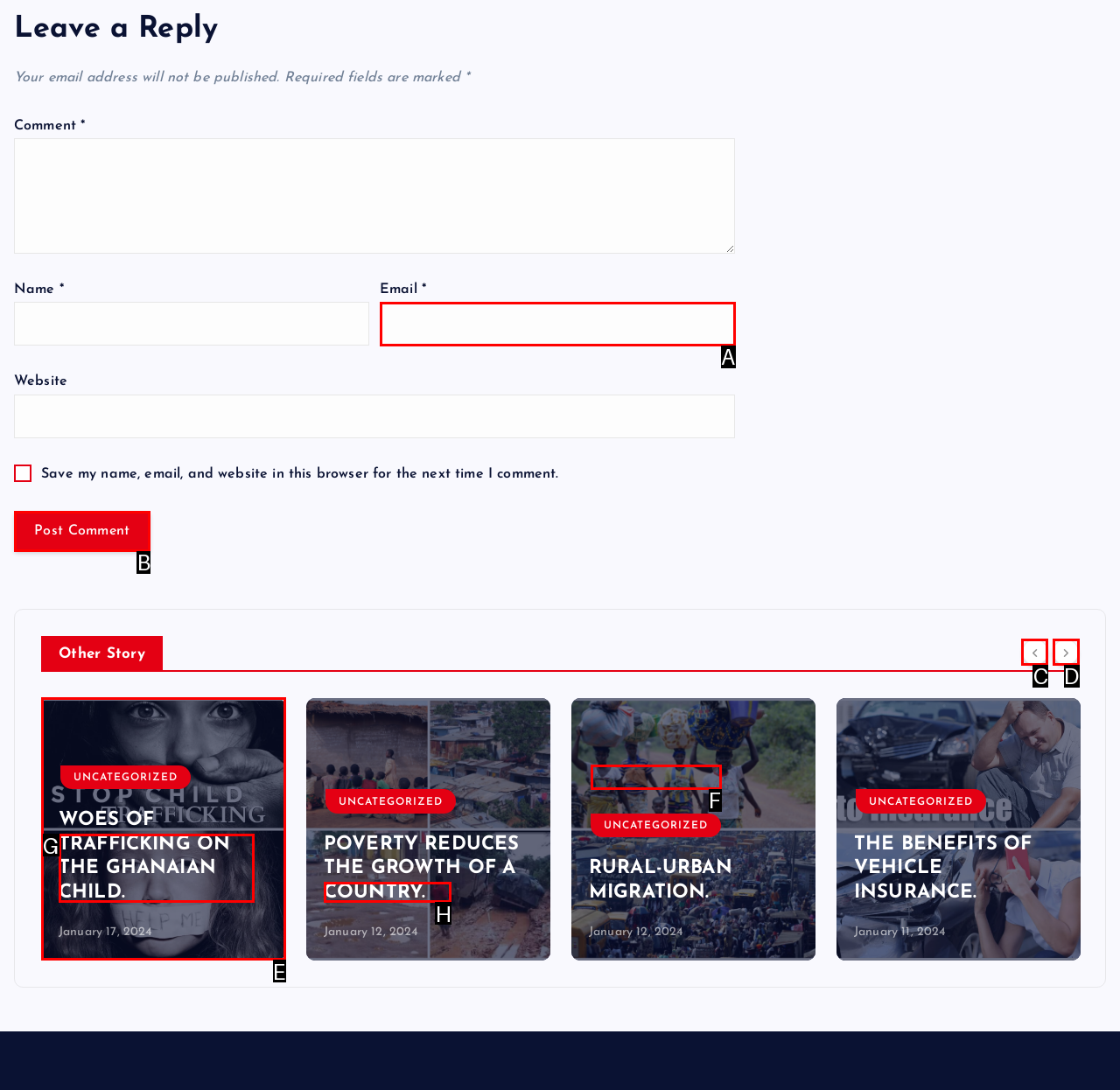Given the description: AFCON 2023!, determine the corresponding lettered UI element.
Answer with the letter of the selected option.

H